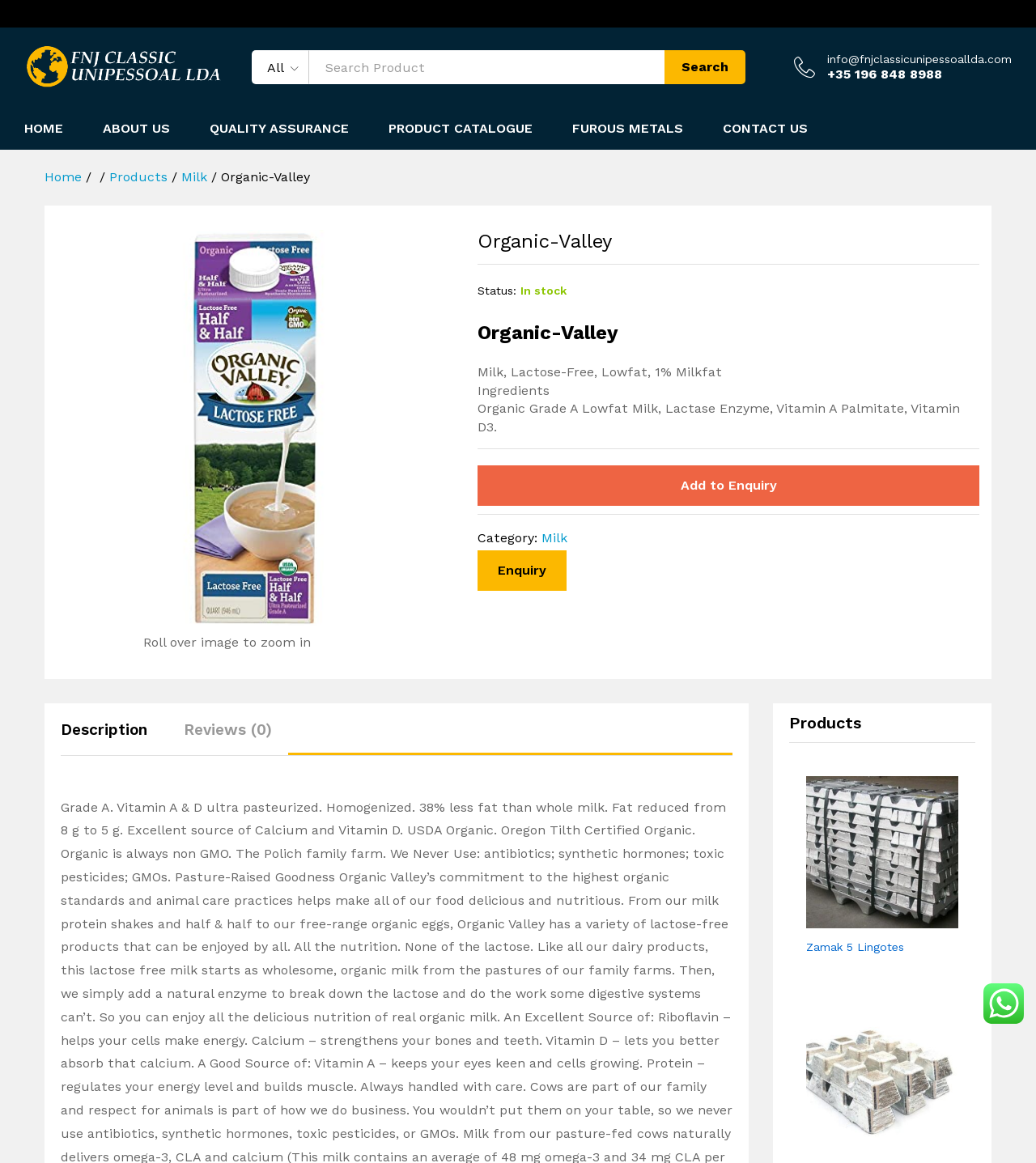Respond with a single word or phrase:
What is the name of the product displayed on the webpage?

Organic-Valley